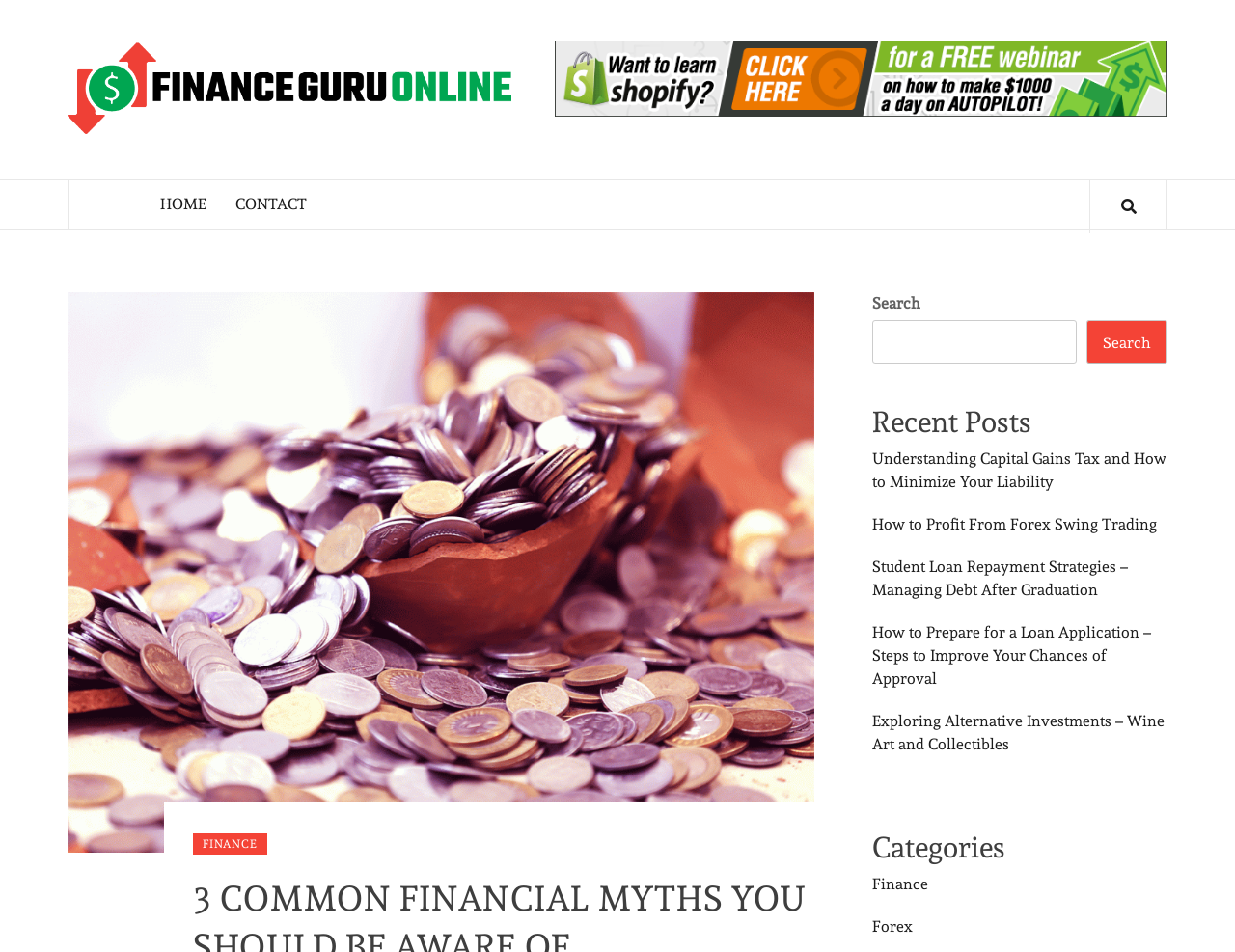Write a detailed summary of the webpage.

The webpage is titled "3 Common Financial Myths You Should Be Aware Of - Finance Guru Online" and appears to be a financial blog or resource website. At the top left, there is a link to "Finance Guru Online" accompanied by an image with the same name. To the right of this, there is a larger link with the text "FINANCE GURU ONLINE". Below this, the text "YOUR FINANCIAL ASSISTANT" is displayed.

The top navigation menu consists of links to "HOME" and "CONTACT", with a dropdown menu under "CONTACT" containing a link to "FINANCE". On the top right, there is a search bar with a search button and a placeholder text "Search".

The main content area is divided into two sections. The left section contains a list of recent posts, with five article links titled "Understanding Capital Gains Tax and How to Minimize Your Liability", "How to Profit From Forex Swing Trading", "Student Loan Repayment Strategies – Managing Debt After Graduation", "How to Prepare for a Loan Application – Steps to Improve Your Chances of Approval", and "Exploring Alternative Investments – Wine Art and Collectibles". 

Below the recent posts, there is a section titled "Categories" with two links to "Finance" and "Forex". There are no images in the main content area, but there is a small icon (\uf002) on the top right corner of the page.